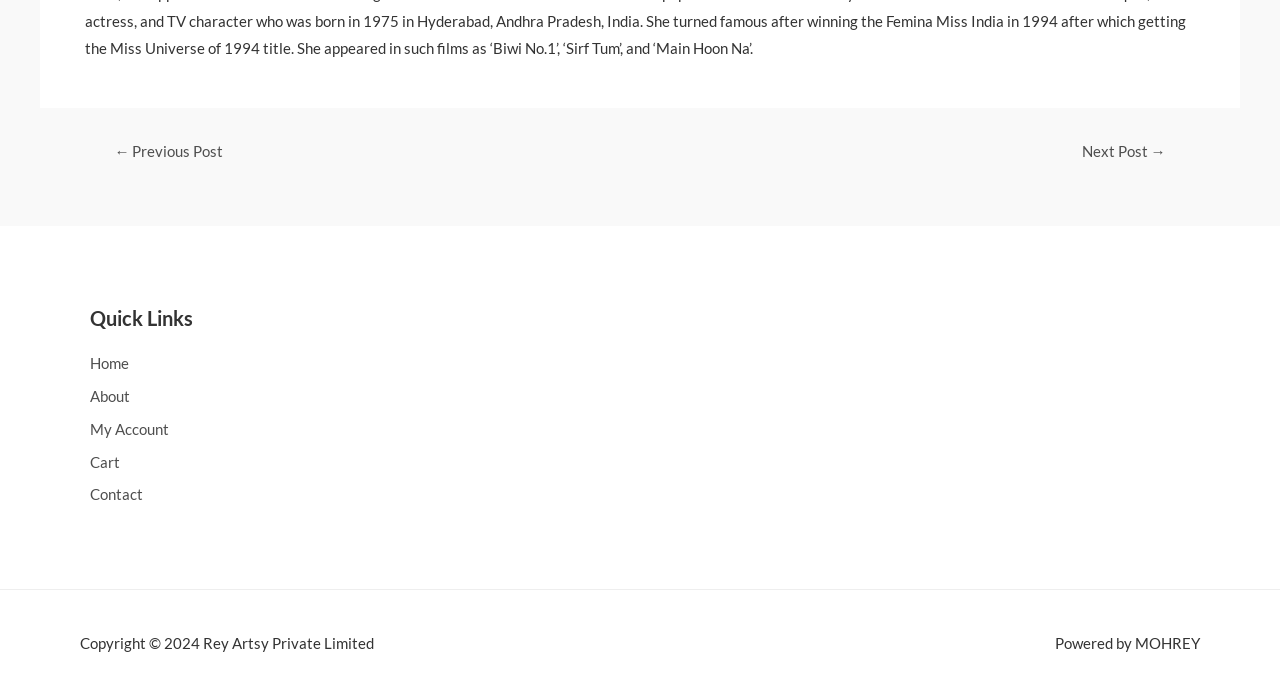Find the coordinates for the bounding box of the element with this description: "About".

[0.07, 0.549, 0.262, 0.588]